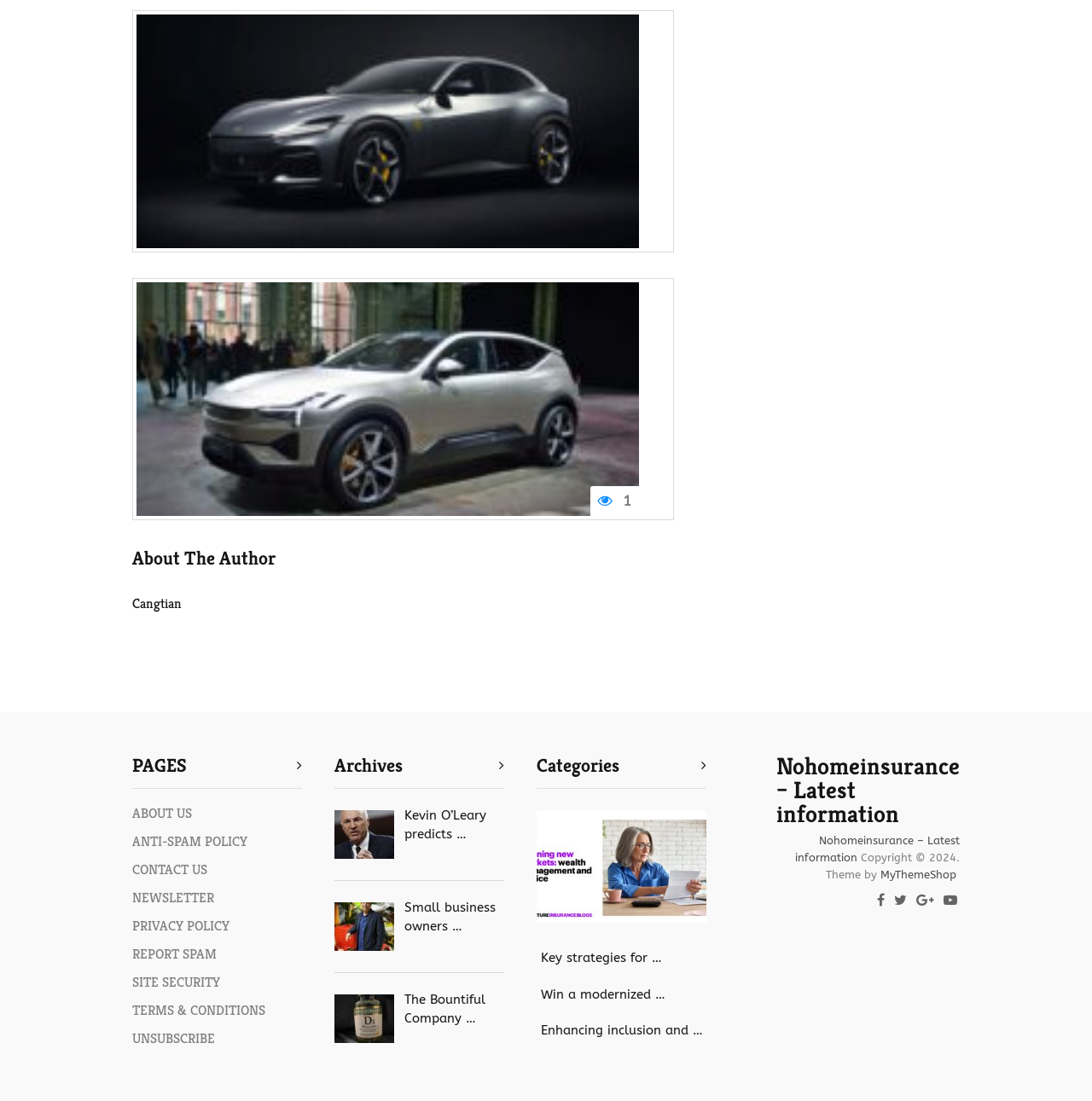Given the element description CONTACT US, predict the bounding box coordinates for the UI element in the webpage screenshot. The format should be (top-left x, top-left y, bottom-right x, bottom-right y), and the values should be between 0 and 1.

[0.121, 0.781, 0.19, 0.798]